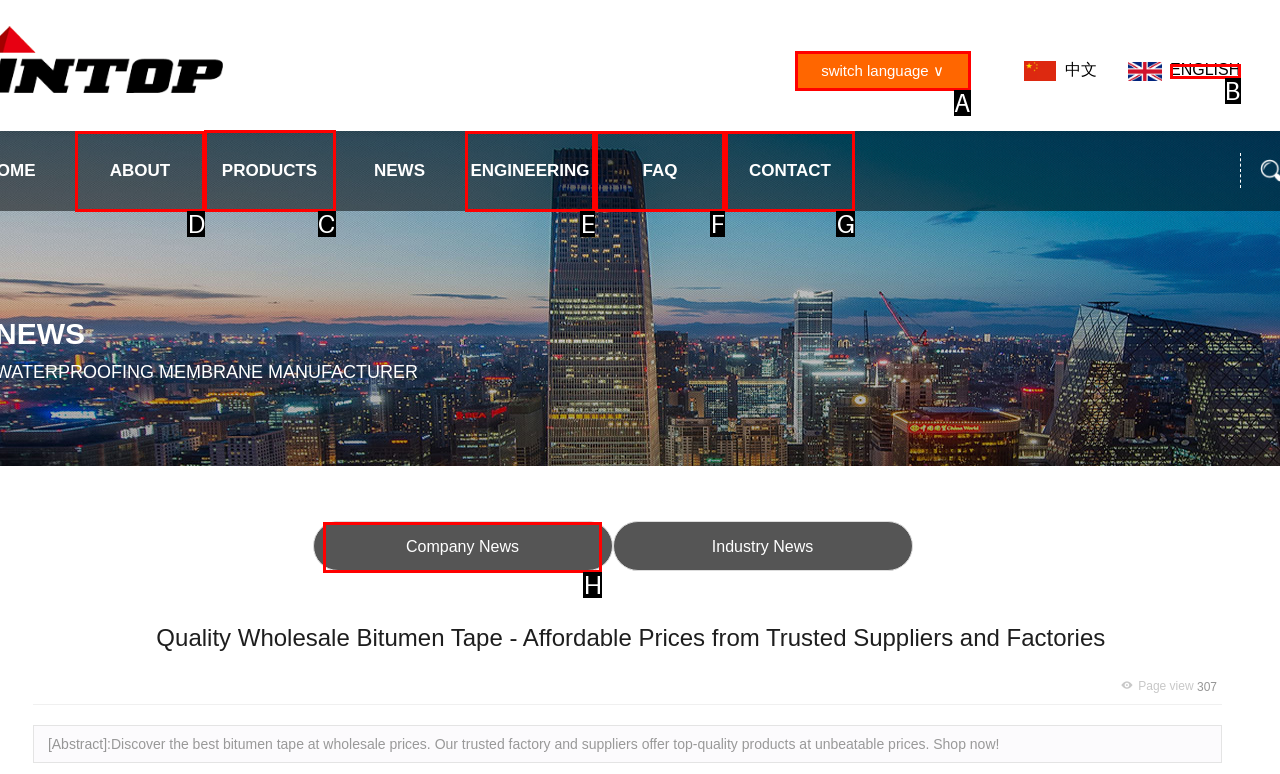Choose the UI element you need to click to carry out the task: Click on 'Accessories'.
Respond with the corresponding option's letter.

None